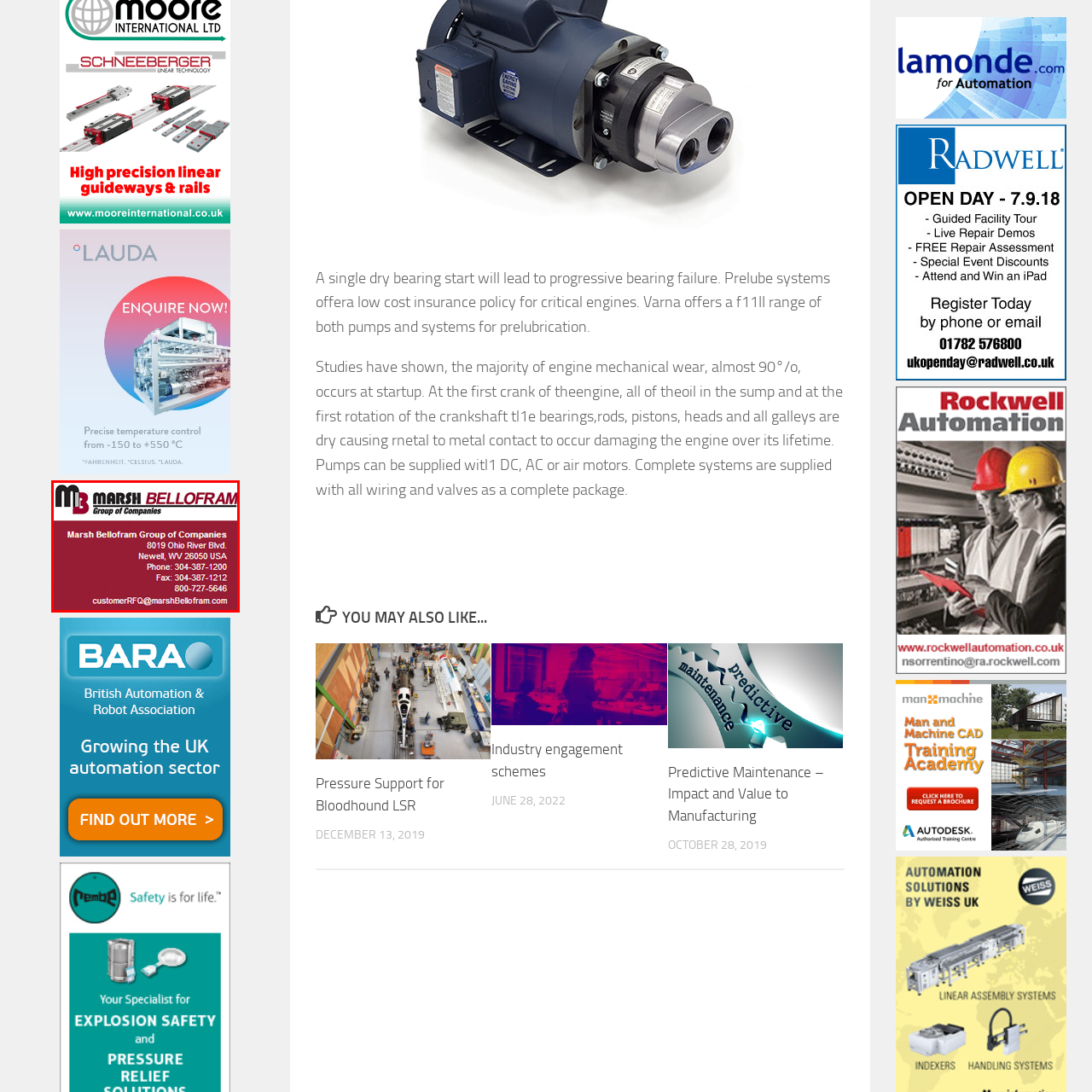What is the company's location?
Check the image enclosed by the red bounding box and reply to the question using a single word or phrase.

8019 Ohio River Blvd, Newell, WV 26050, USA